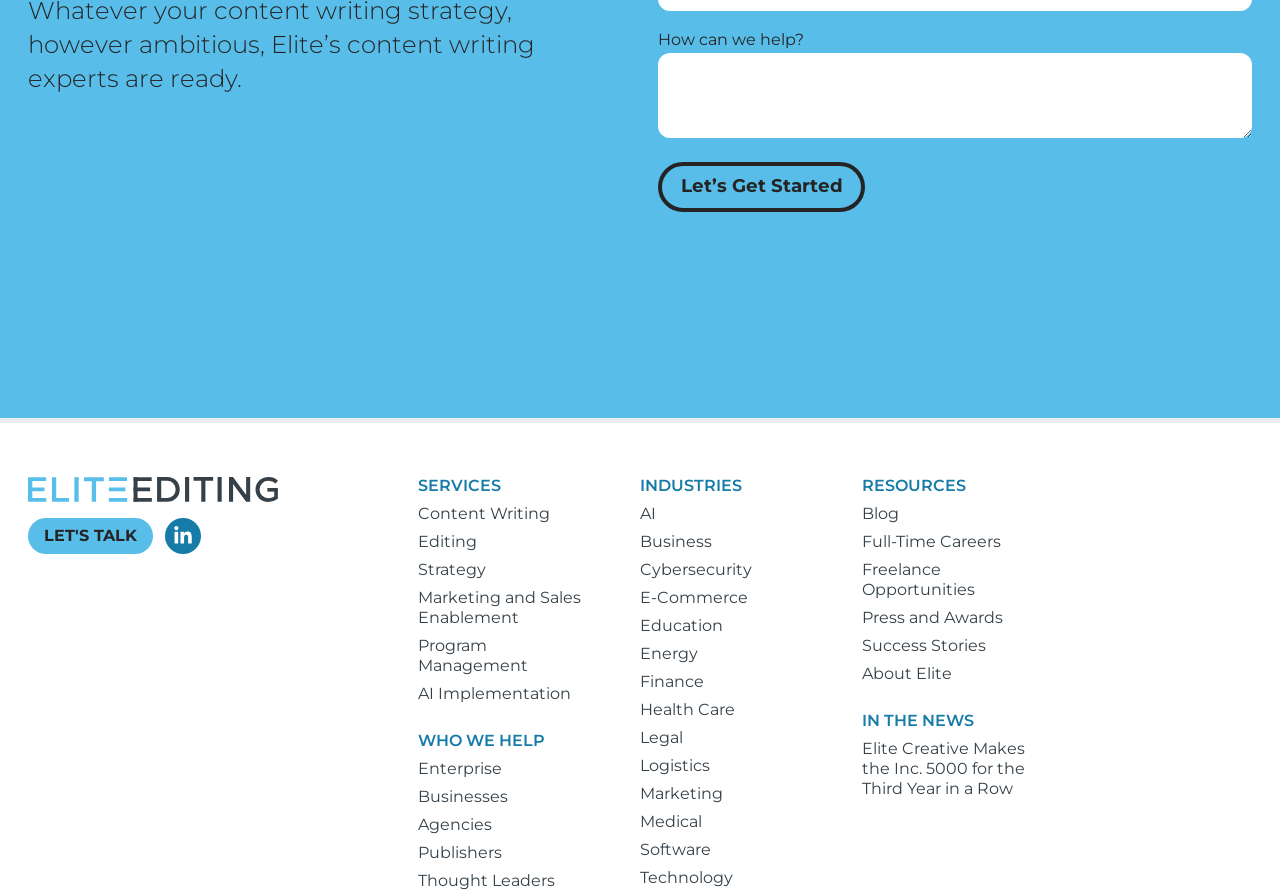Please examine the image and provide a detailed answer to the question: What services does the company offer?

The company offers various services, including Content Writing, Editing, Strategy, Marketing and Sales Enablement, Program Management, and AI Implementation, as listed on the webpage under the 'SERVICES' heading.